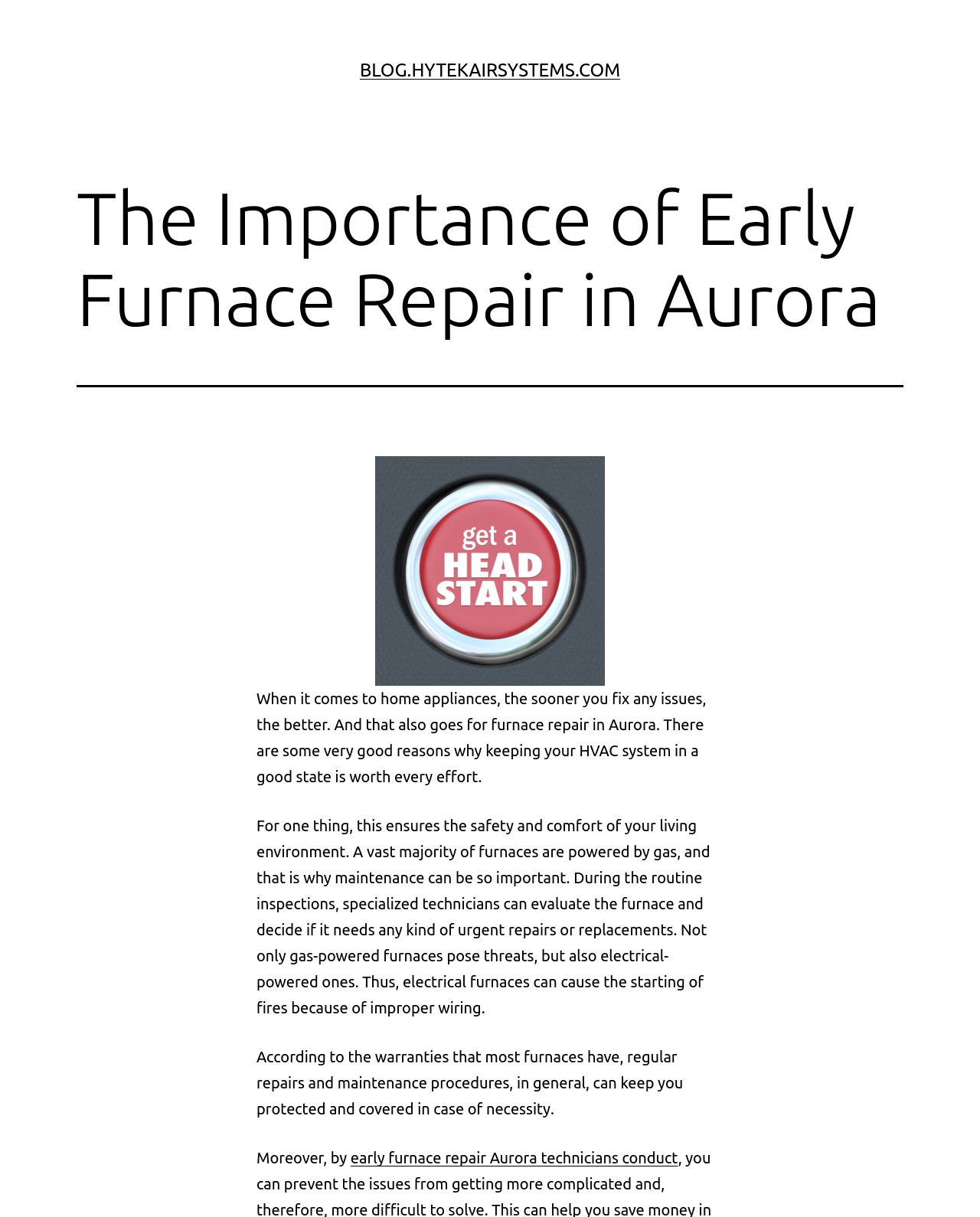What is the image caption?
Examine the image and give a concise answer in one word or a short phrase.

Get A Head Start Furnace Repair Winter Ready